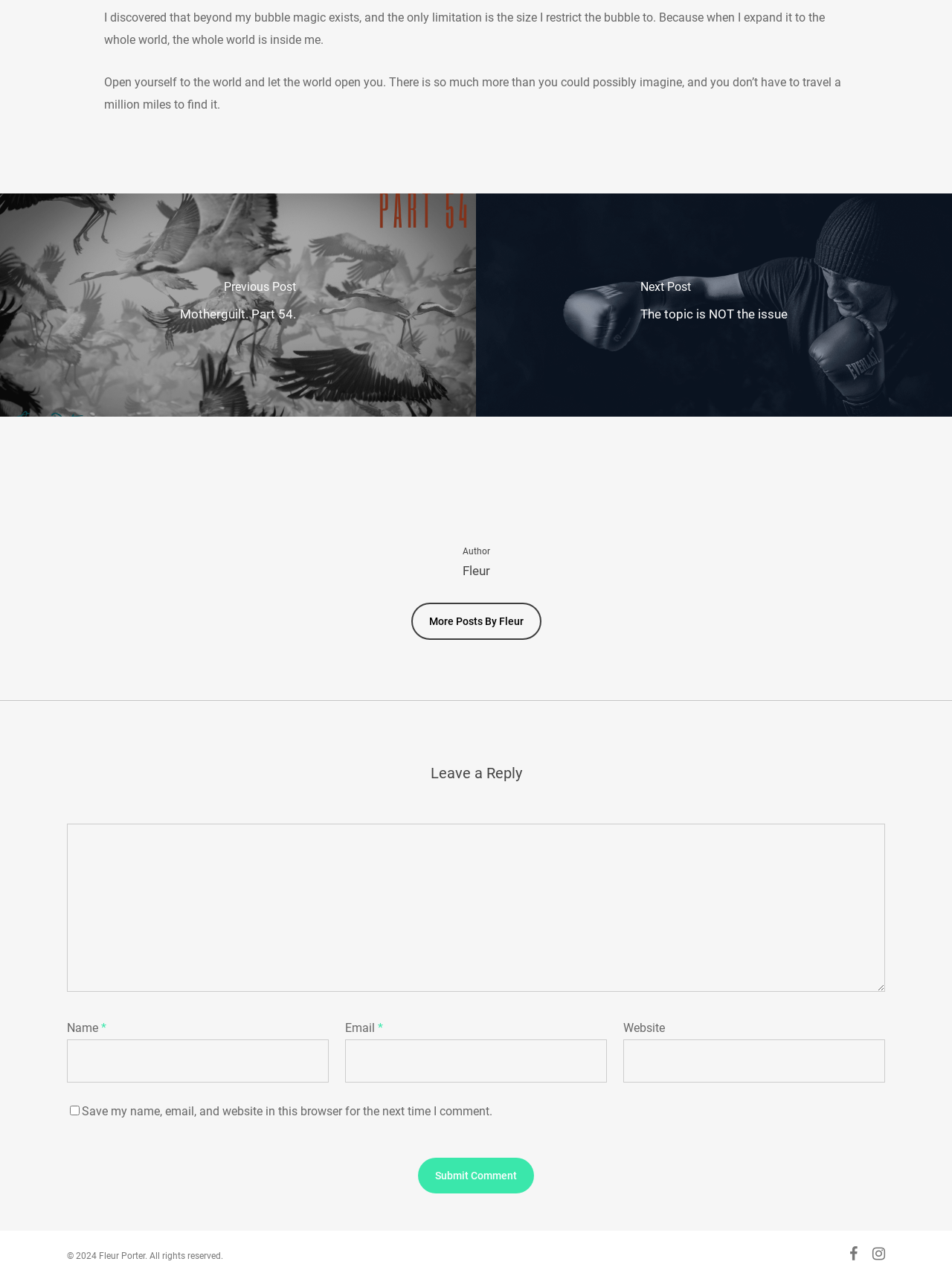Identify the bounding box coordinates of the element to click to follow this instruction: 'Click on the previous post'. Ensure the coordinates are four float values between 0 and 1, provided as [left, top, right, bottom].

[0.0, 0.151, 0.5, 0.326]